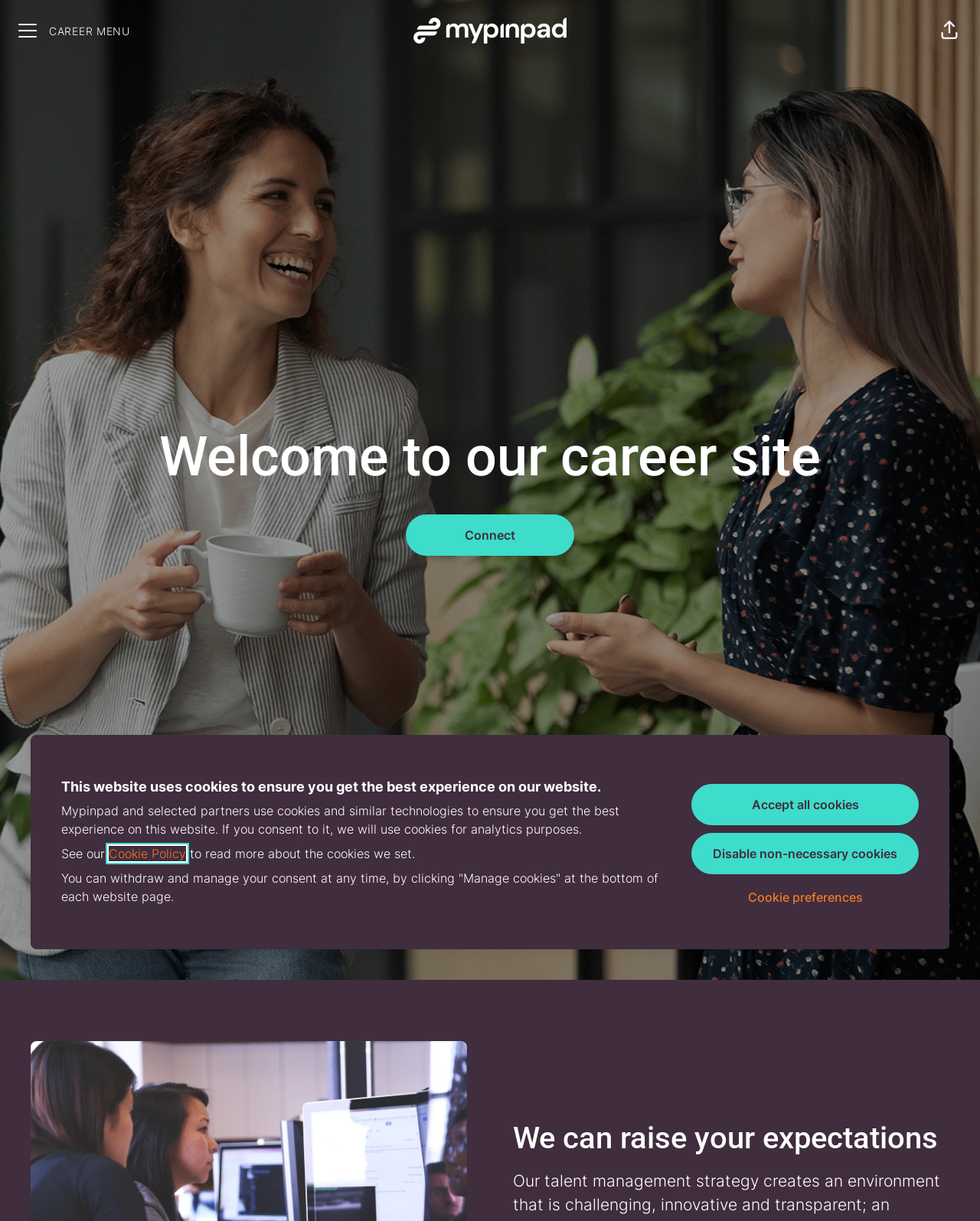Find the bounding box of the element with the following description: "CONTACT US". The coordinates must be four float numbers between 0 and 1, formatted as [left, top, right, bottom].

None